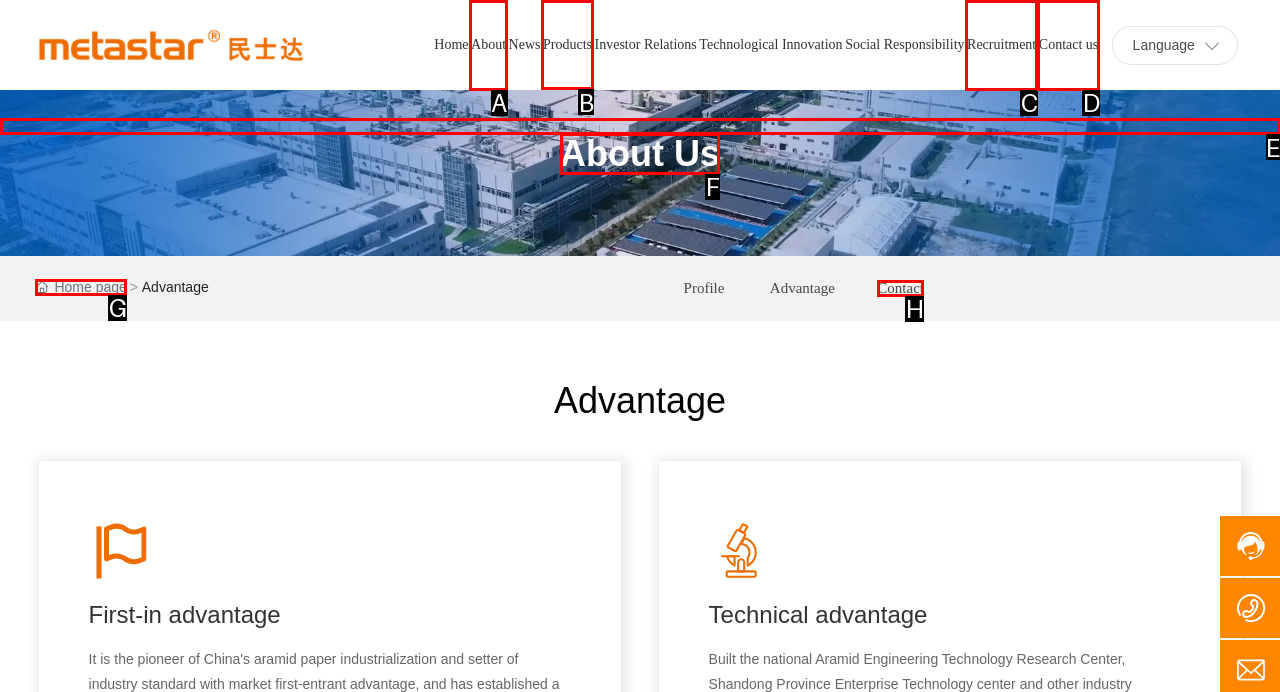Determine which HTML element should be clicked to carry out the following task: click the Products link Respond with the letter of the appropriate option.

B